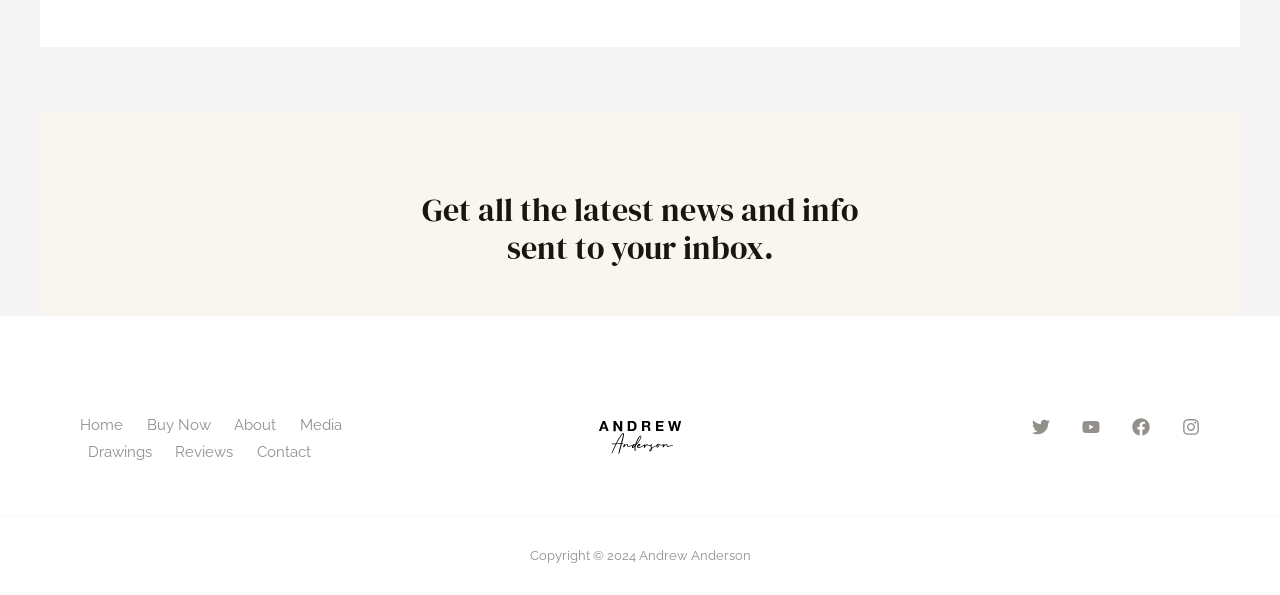Find the bounding box of the UI element described as: "About". The bounding box coordinates should be given as four float values between 0 and 1, i.e., [left, top, right, bottom].

[0.177, 0.692, 0.228, 0.739]